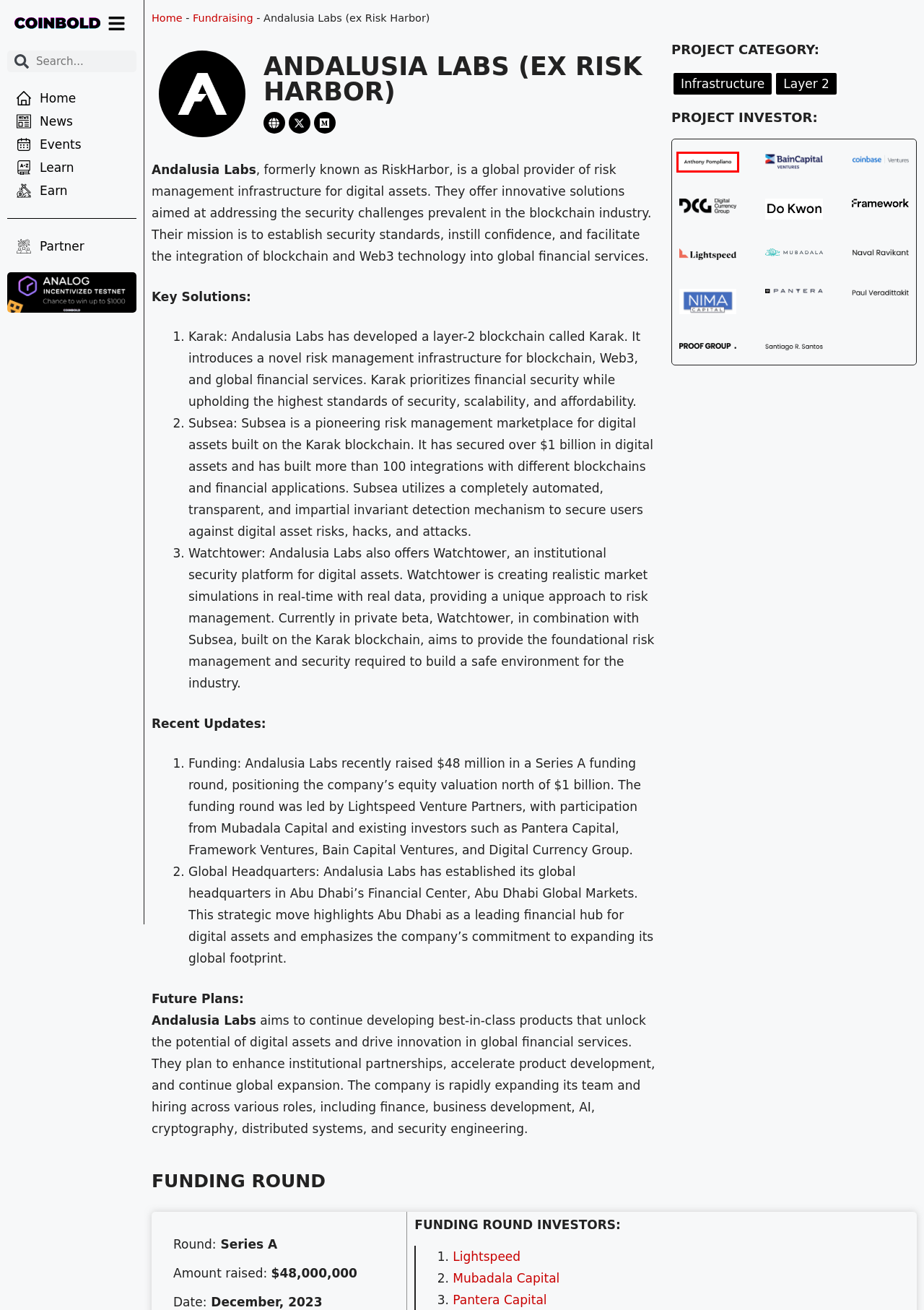You have a screenshot showing a webpage with a red bounding box highlighting an element. Choose the webpage description that best fits the new webpage after clicking the highlighted element. The descriptions are:
A. Earn - Coinbold
B. Anthony Pompliano - Coinbold
C. Learn - Coinbold
D. Analog Incentivized Testnet
E. Coinbase Ventures - Coinbold
F. Coinbold - News Aggregator - Event - Learn - Earn from Cryptocurrencies
G. Bain Capital Ventures (BCV) - Coinbold
H. Proof Group - Coinbold

B